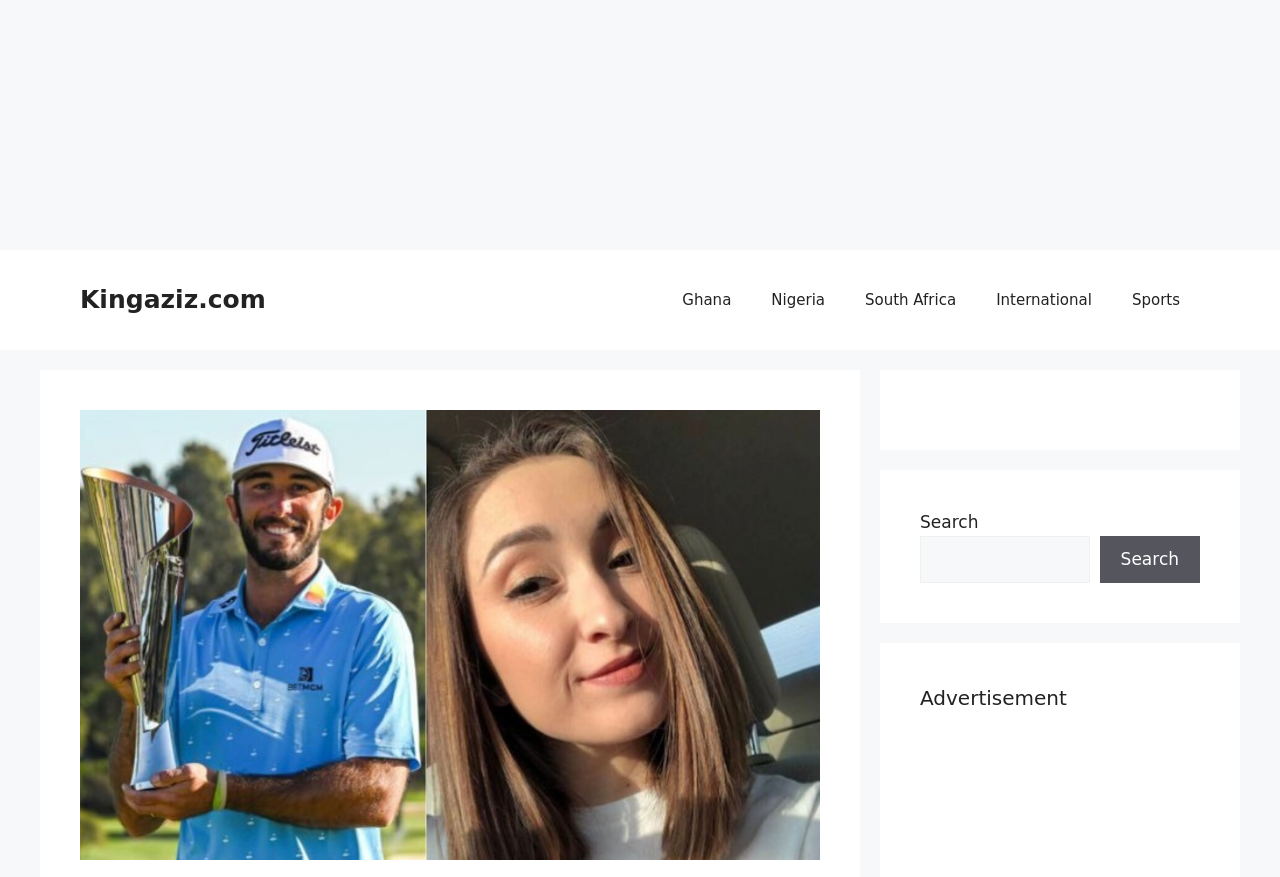What countries are listed in the navigation menu?
Deliver a detailed and extensive answer to the question.

The answer can be found by examining the navigation menu which contains links to Ghana, Nigeria, South Africa, and International.